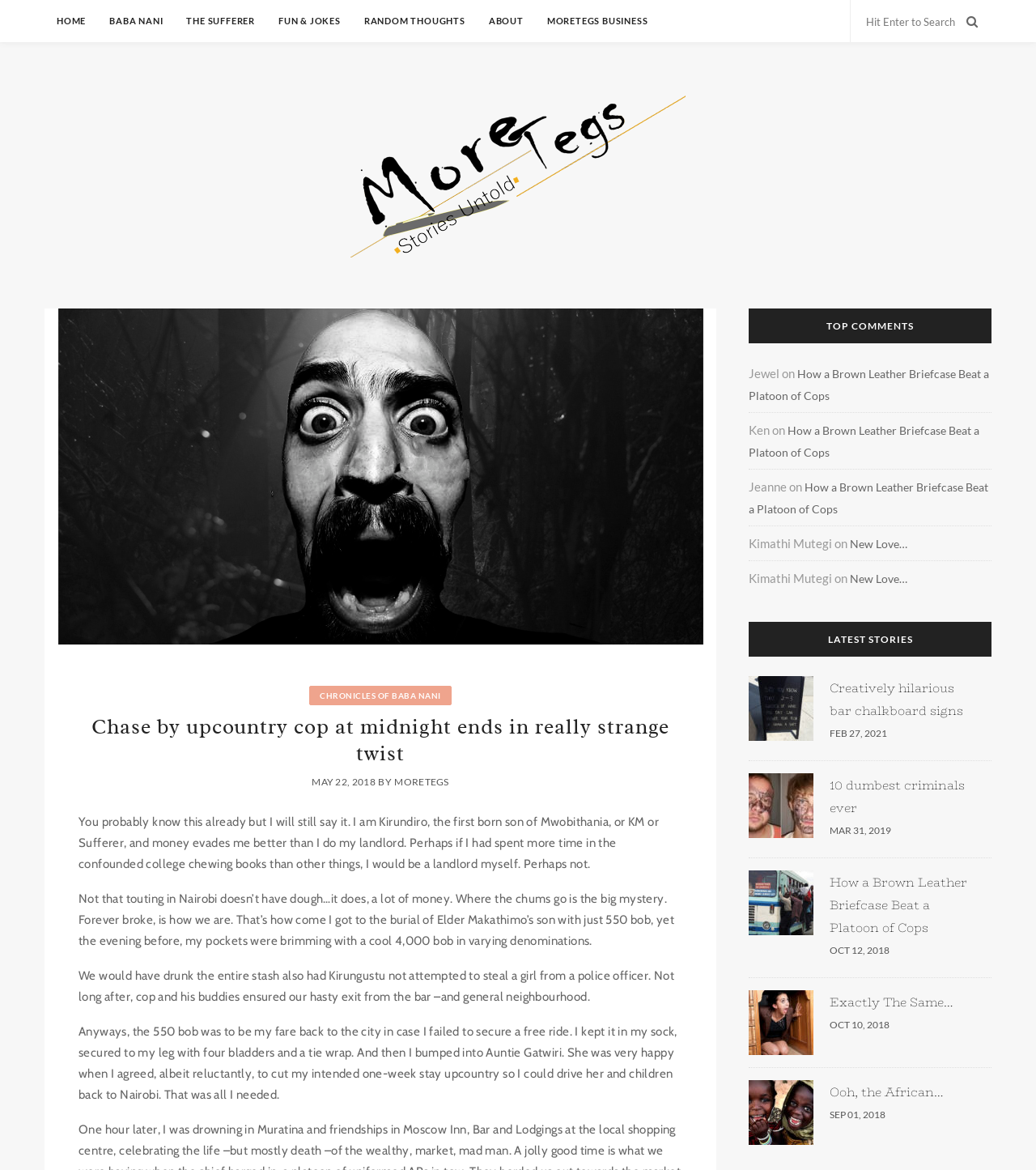What is the purpose of the search box?
Examine the screenshot and reply with a single word or phrase.

To search the website